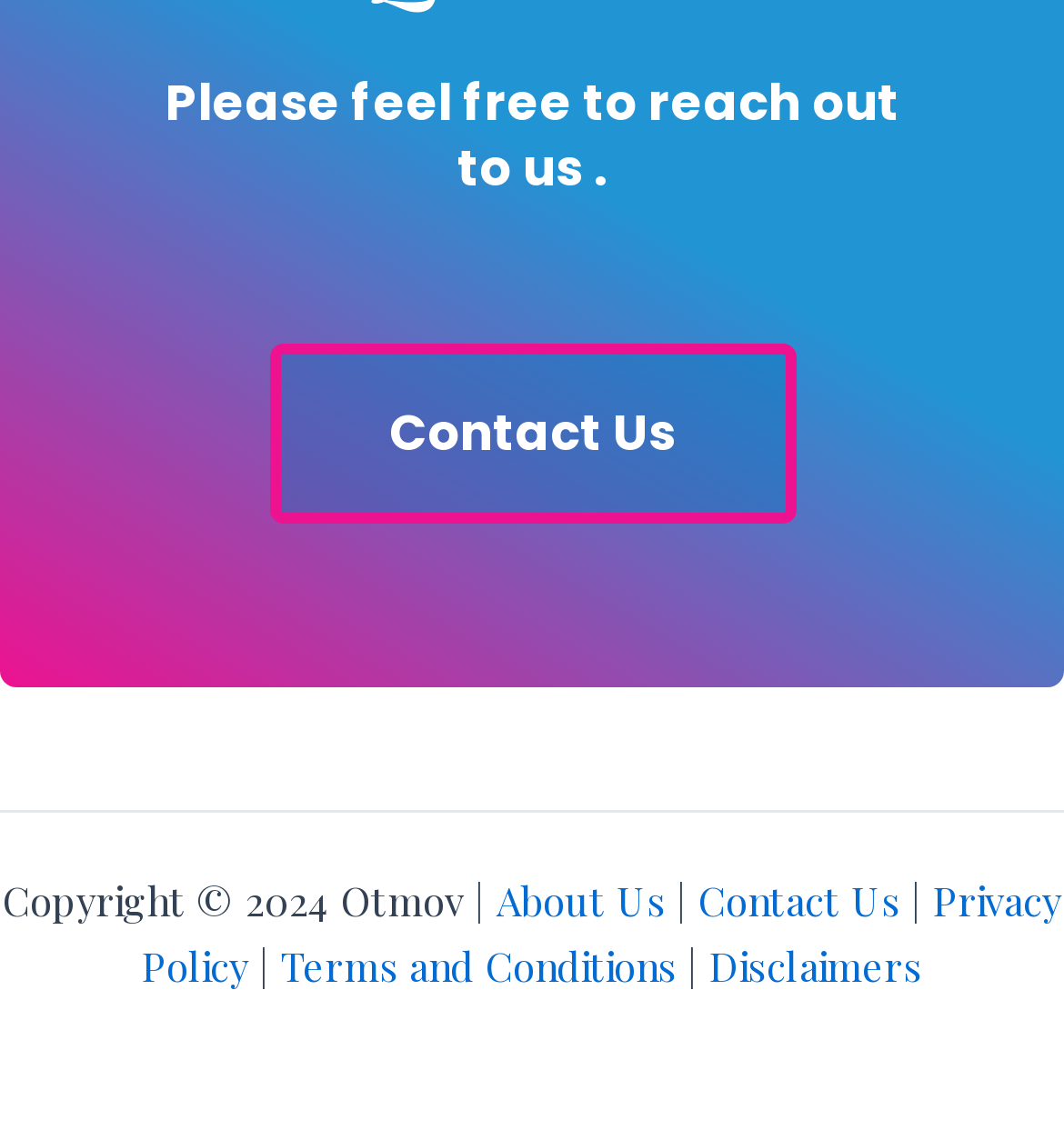Given the element description Disclaimers, specify the bounding box coordinates of the corresponding UI element in the format (top-left x, top-left y, bottom-right x, bottom-right y). All values must be between 0 and 1.

[0.667, 0.823, 0.867, 0.871]